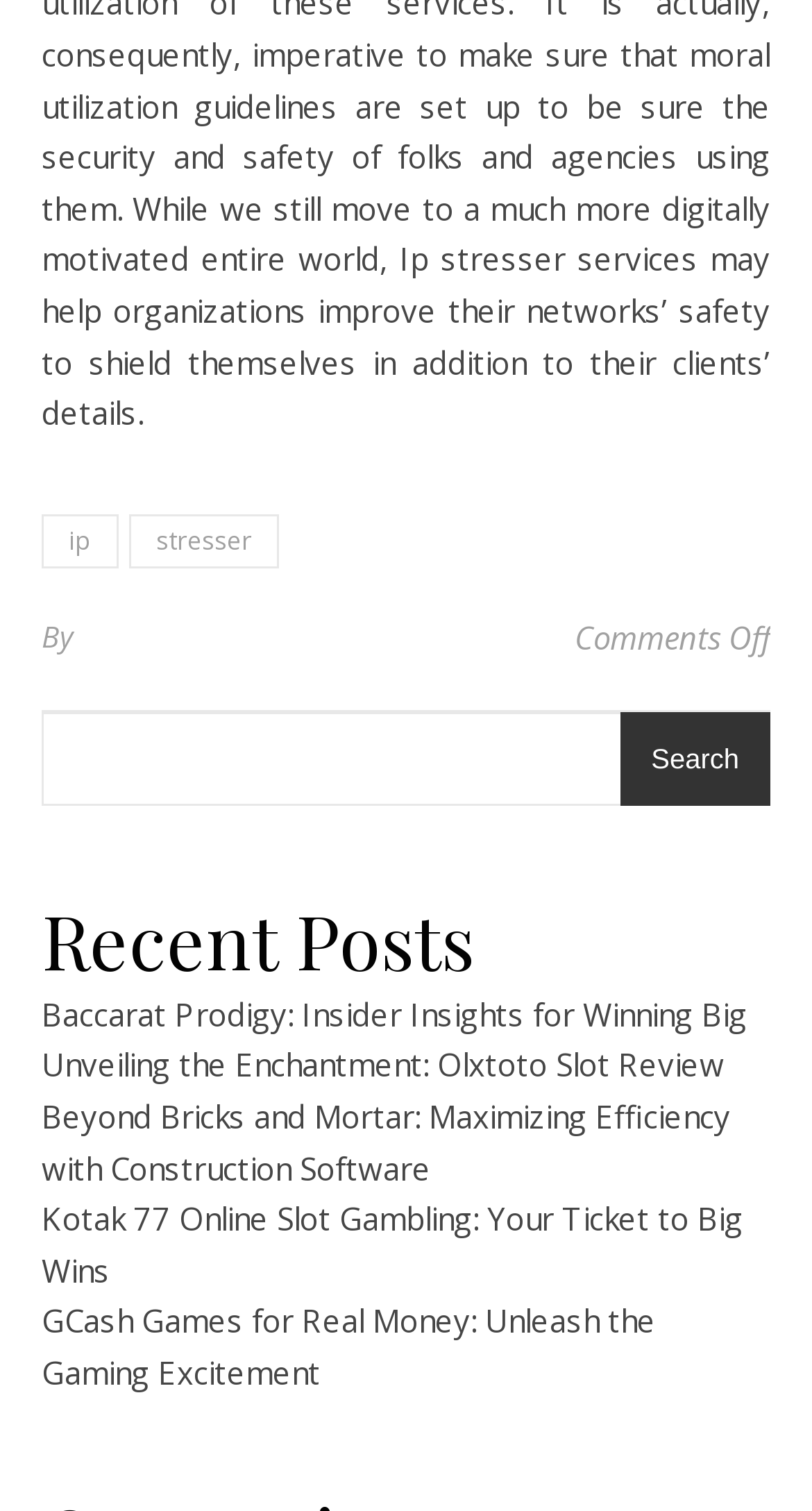Please identify the bounding box coordinates of the element that needs to be clicked to perform the following instruction: "Visit ip website".

[0.051, 0.34, 0.146, 0.376]